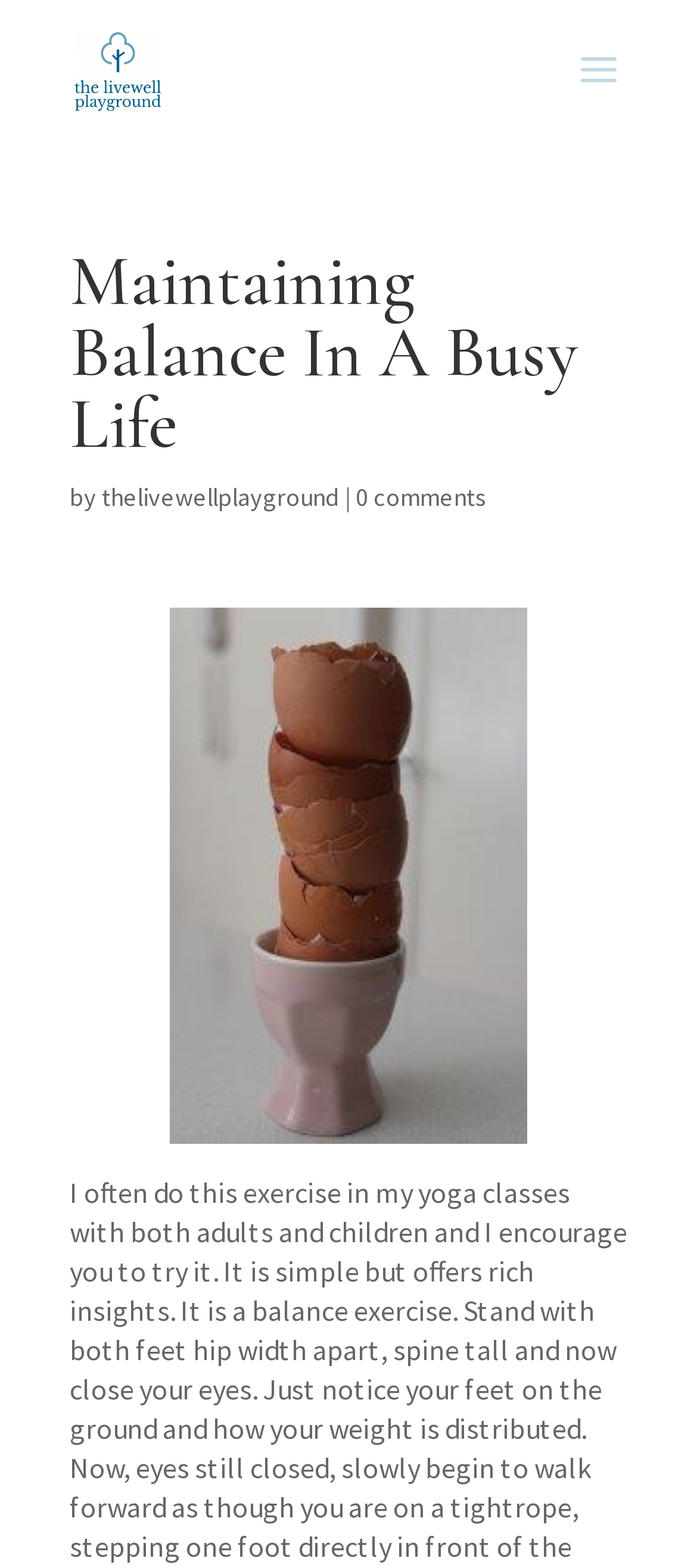Use a single word or phrase to respond to the question:
How many links are there in the webpage?

5